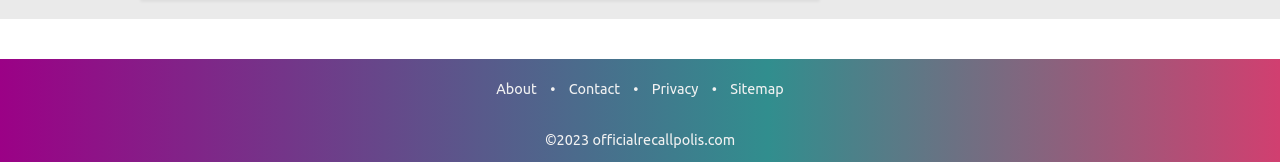Provide a one-word or short-phrase response to the question:
What is the separator between links in the footer?

•